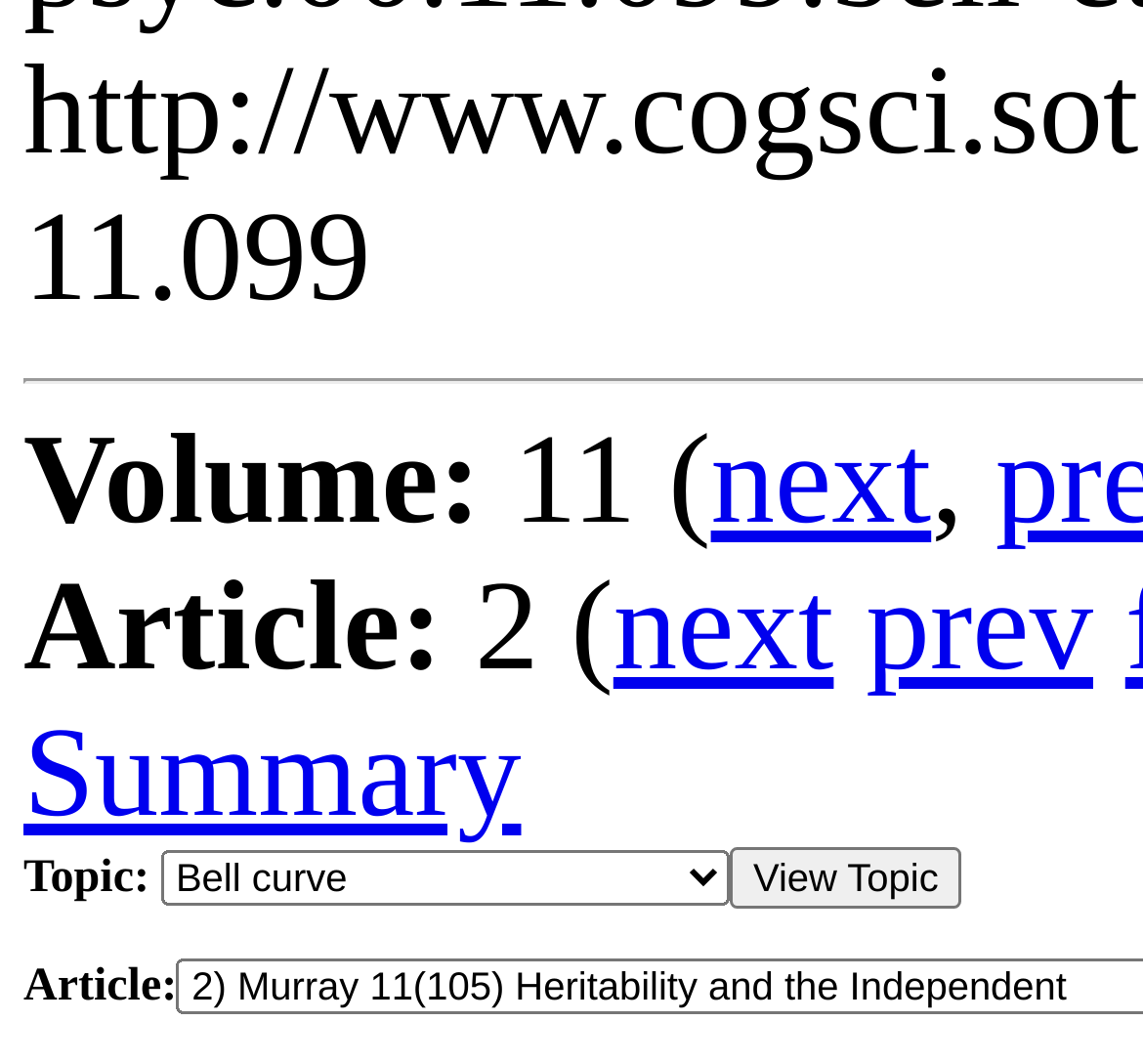Please specify the bounding box coordinates in the format (top-left x, top-left y, bottom-right x, bottom-right y), with values ranging from 0 to 1. Identify the bounding box for the UI component described as follows: next

[0.537, 0.523, 0.729, 0.655]